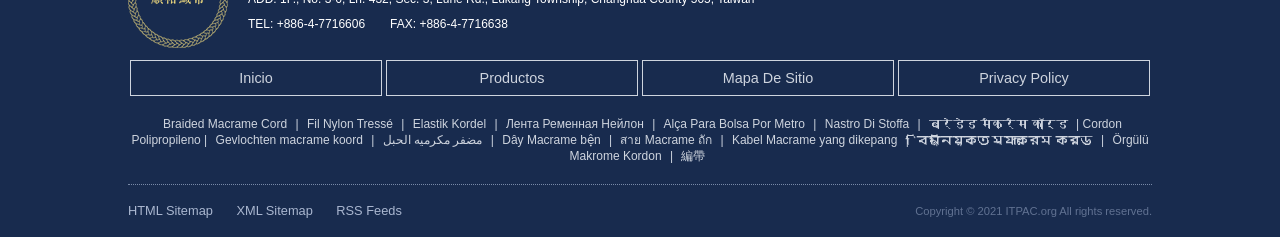Determine the bounding box coordinates for the element that should be clicked to follow this instruction: "Click on Inicio". The coordinates should be given as four float numbers between 0 and 1, in the format [left, top, right, bottom].

[0.102, 0.255, 0.298, 0.407]